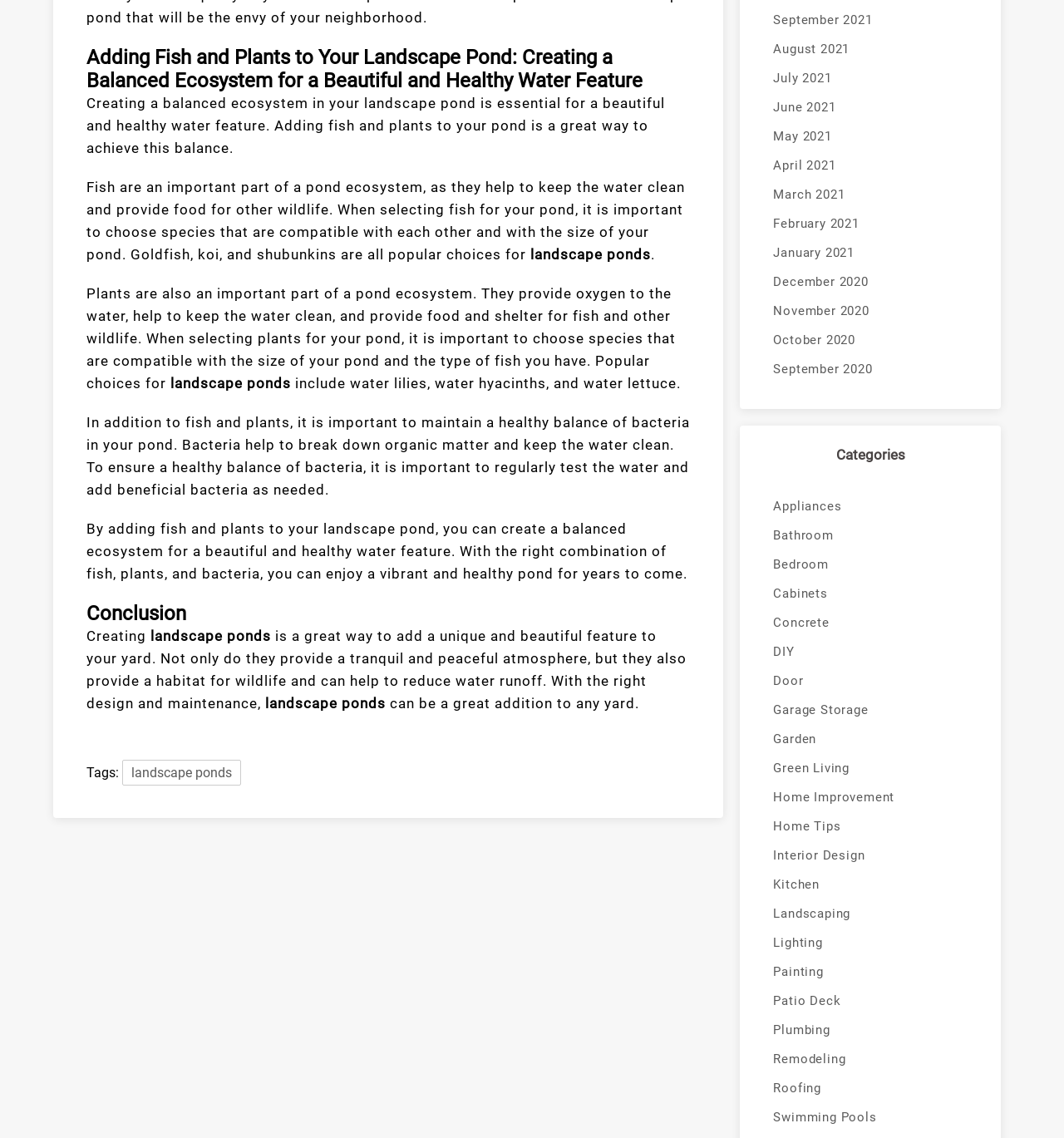Determine the bounding box coordinates for the element that should be clicked to follow this instruction: "Explore the 'Landscaping' category". The coordinates should be given as four float numbers between 0 and 1, in the format [left, top, right, bottom].

[0.727, 0.79, 0.91, 0.816]